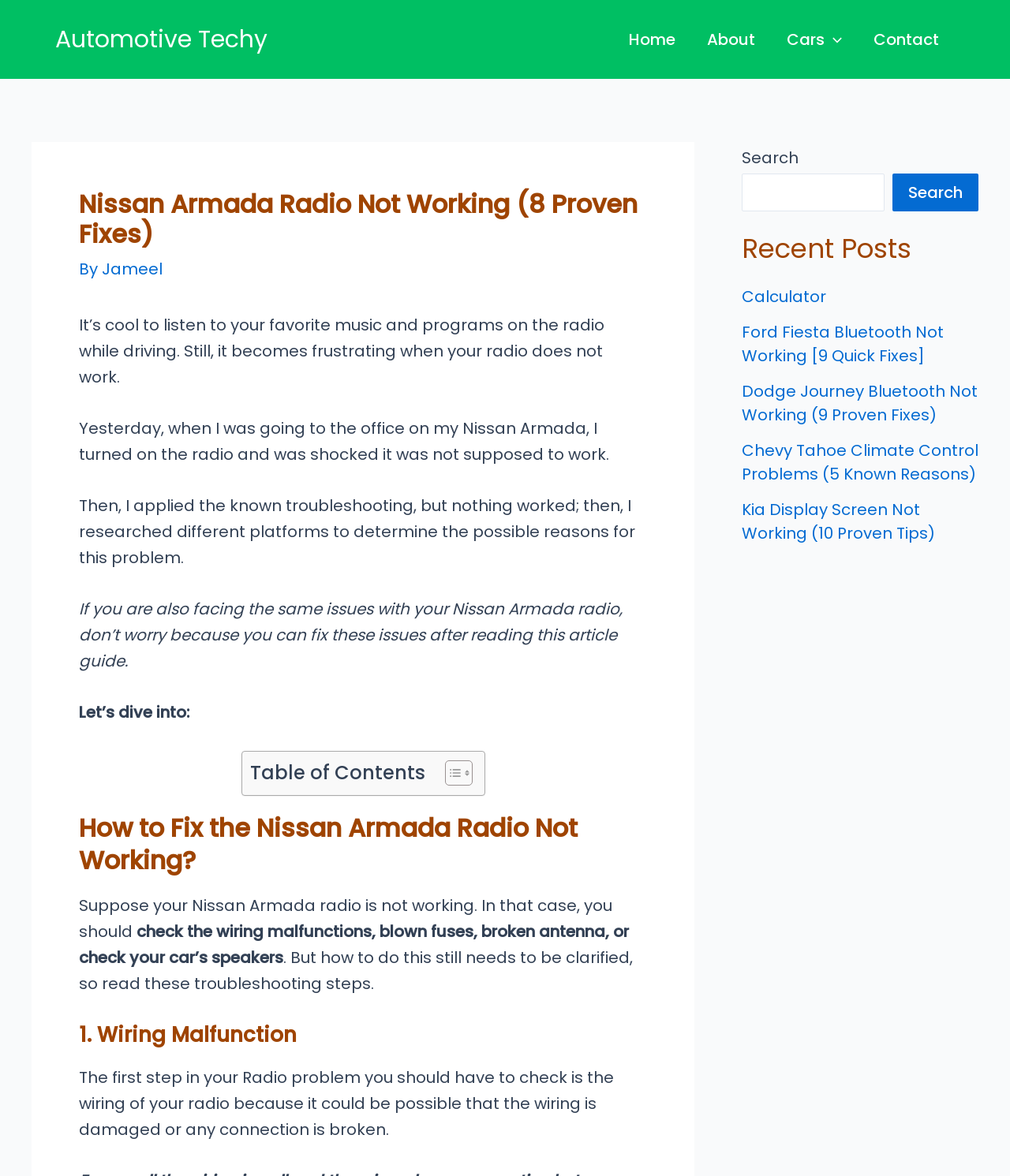Please find the bounding box coordinates of the element that needs to be clicked to perform the following instruction: "Search for something". The bounding box coordinates should be four float numbers between 0 and 1, represented as [left, top, right, bottom].

[0.734, 0.148, 0.876, 0.18]